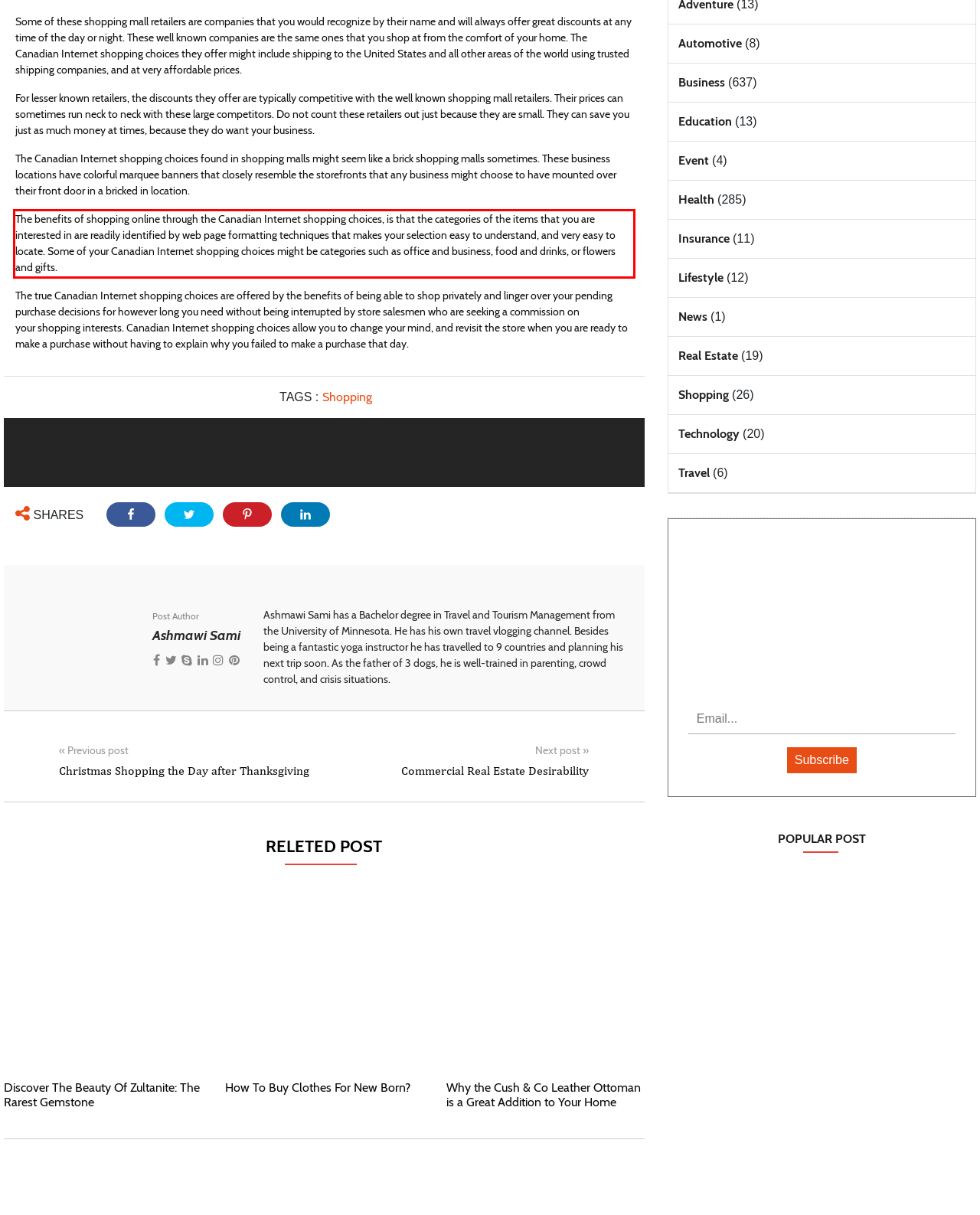Within the screenshot of a webpage, identify the red bounding box and perform OCR to capture the text content it contains.

The benefits of shopping online through the Canadian Internet shopping choices, is that the categories of the items that you are interested in are readily identified by web page formatting techniques that makes your selection easy to understand, and very easy to locate. Some of your Canadian Internet shopping choices might be categories such as office and business, food and drinks, or flowers and gifts.